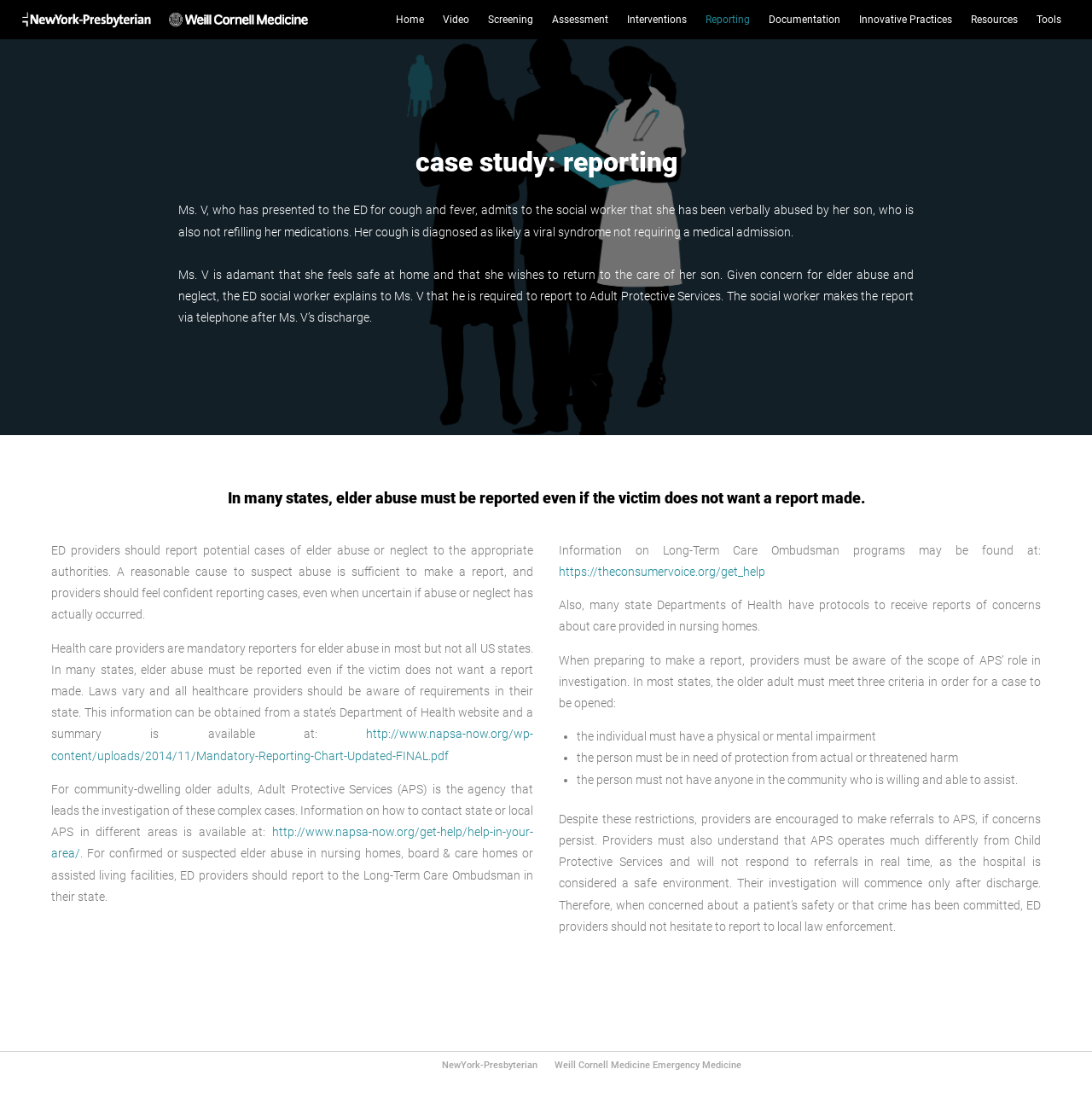Provide an in-depth caption for the elements present on the webpage.

The webpage is focused on reporting elder abuse, with a prominent heading "case study: reporting" at the top. Below this heading, there is a brief case study about Ms. V, who has been verbally abused by her son and is adamant about returning home despite concerns for her safety. 

To the top left of the page, there are 11 links in a horizontal row, including "Home", "Video", "Screening", "Assessment", "Interventions", "Reporting", "Documentation", "Innovative Practices", "Resources", and "Tools". 

The main content of the page is divided into several sections. The first section explains the importance of reporting elder abuse, stating that in many states, elder abuse must be reported even if the victim does not want a report made. 

The next section provides information on how healthcare providers should report potential cases of elder abuse or neglect to the appropriate authorities. It emphasizes that a reasonable cause to suspect abuse is sufficient to make a report, and providers should feel confident reporting cases even when uncertain if abuse or neglect has actually occurred. 

The following sections provide more specific information on reporting elder abuse, including the role of Adult Protective Services (APS) and the Long-Term Care Ombudsman, as well as the criteria for opening a case with APS. 

At the bottom of the page, there are two headings, "NewYork-Presbyterian" and "Weill Cornell Medicine Emergency Medicine", each with a corresponding link.